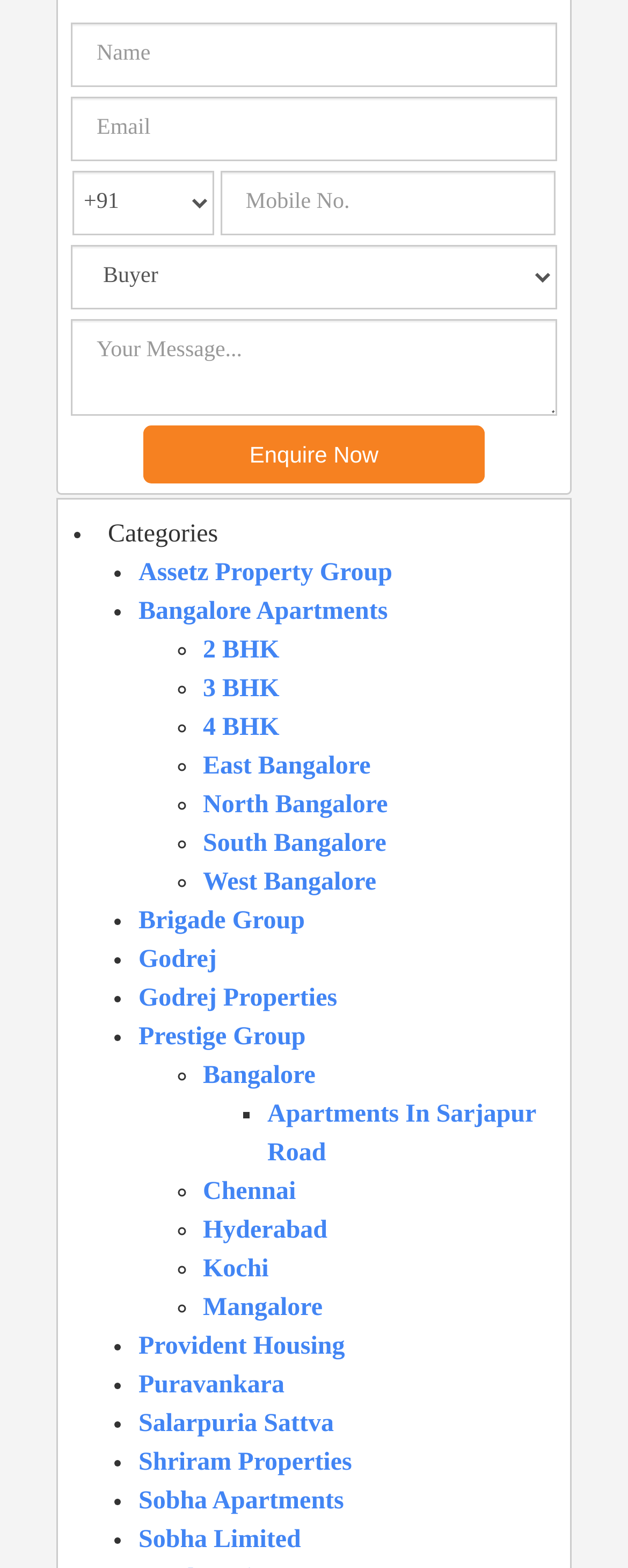Predict the bounding box coordinates of the UI element that matches this description: "Apartments In Sarjapur Road". The coordinates should be in the format [left, top, right, bottom] with each value between 0 and 1.

[0.426, 0.702, 0.853, 0.744]